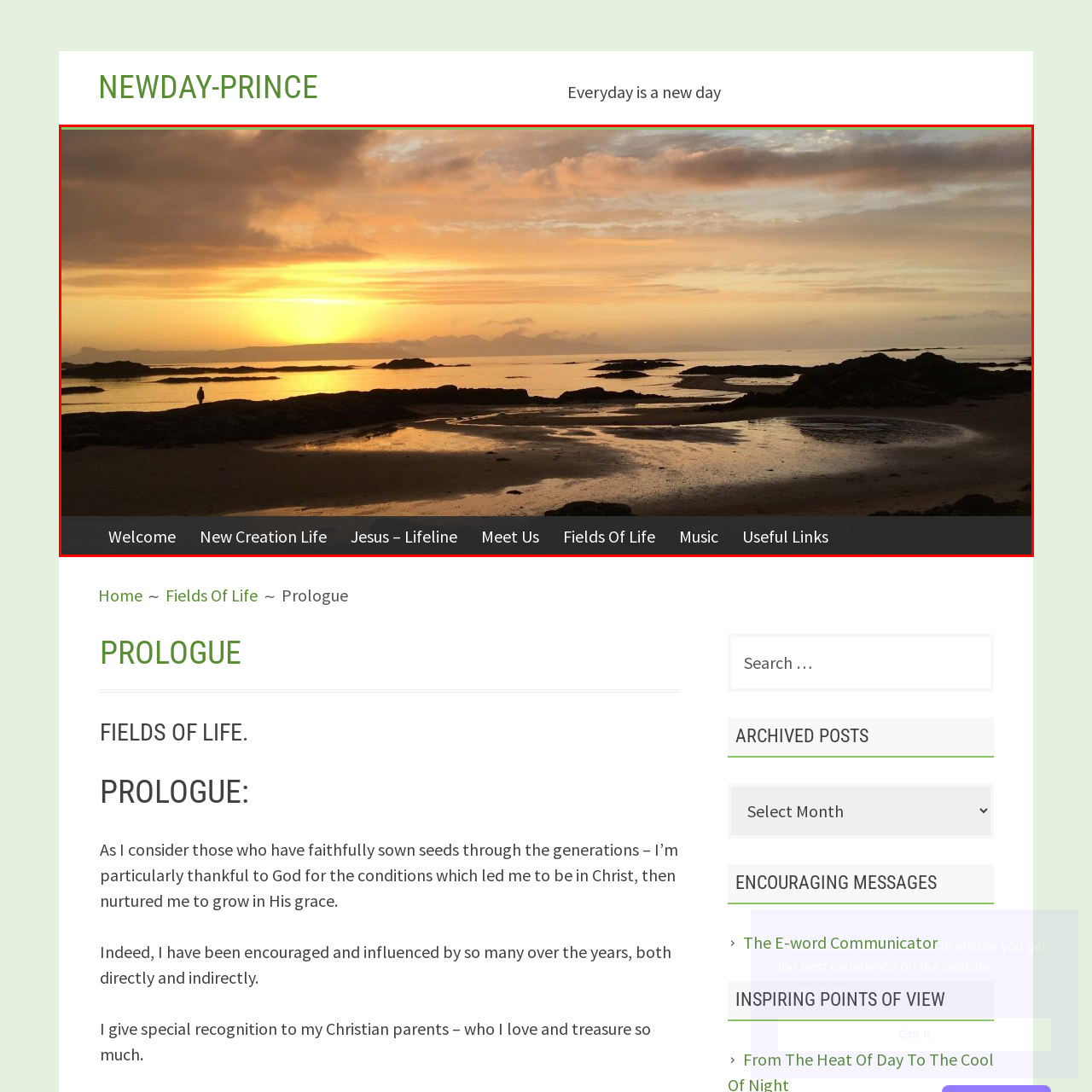Explain in detail what is happening in the red-marked area of the image.

The image captures a stunning sunset view over a serene coastal landscape, showcasing a tranquil beach bordered by rocky formations. The sky is awash with warm hues of orange, yellow, and soft pink, reflecting beautifully on the calm waters. In the foreground, a figure stands near the shoreline, seemingly enjoying the peaceful ambiance of the moment. Below the image, there is a navigation bar featuring links to various sections of the site, including "Welcome," "New Creation Life," "Jesus – Lifeline," "Meet Us," "Fields of Life," "Music," and "Useful Links," indicating that the context of the image relates to themes of inspiration and community engagement.